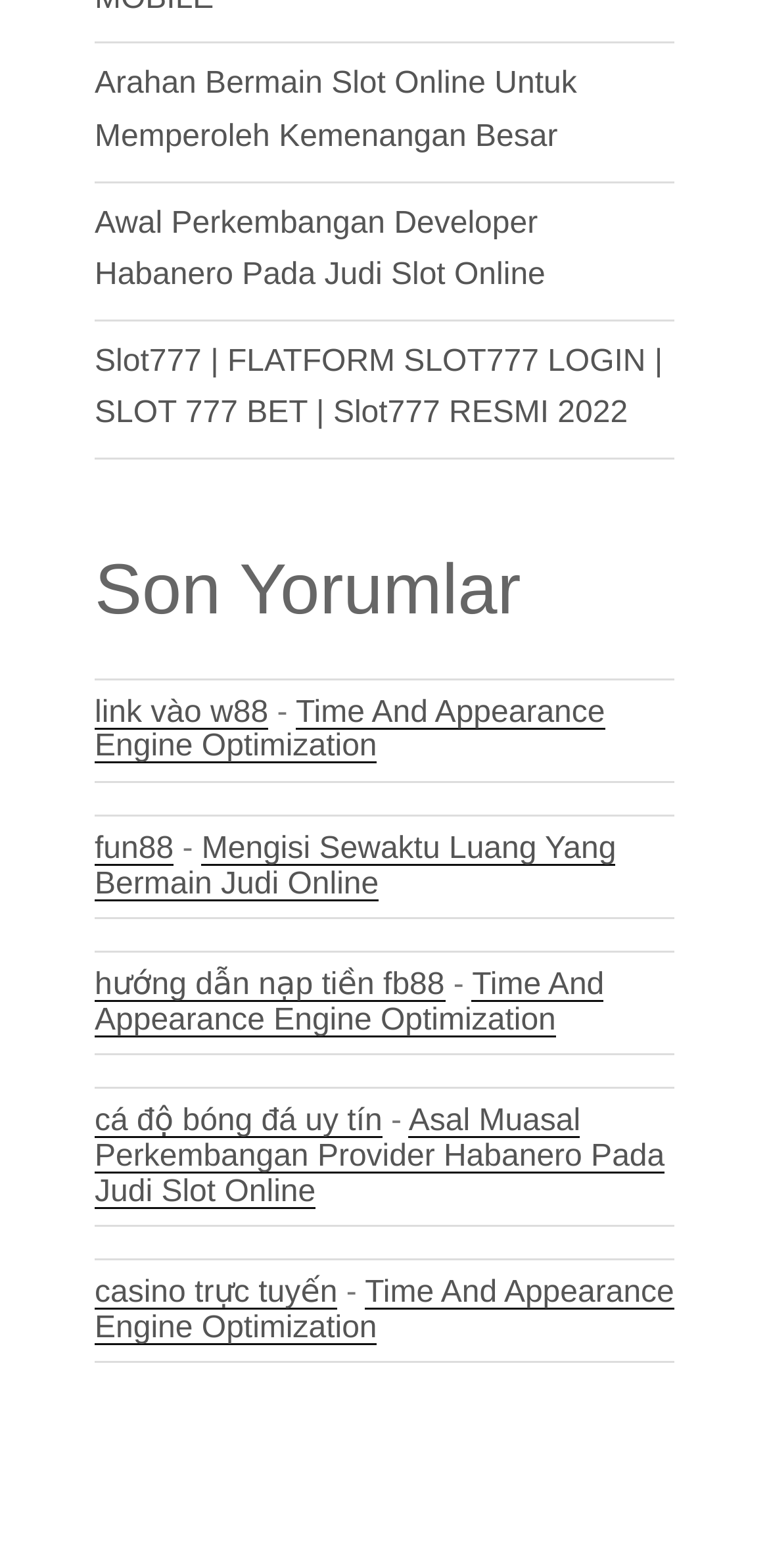Determine the bounding box coordinates for the region that must be clicked to execute the following instruction: "Explore the fun88 link".

[0.123, 0.531, 0.226, 0.552]